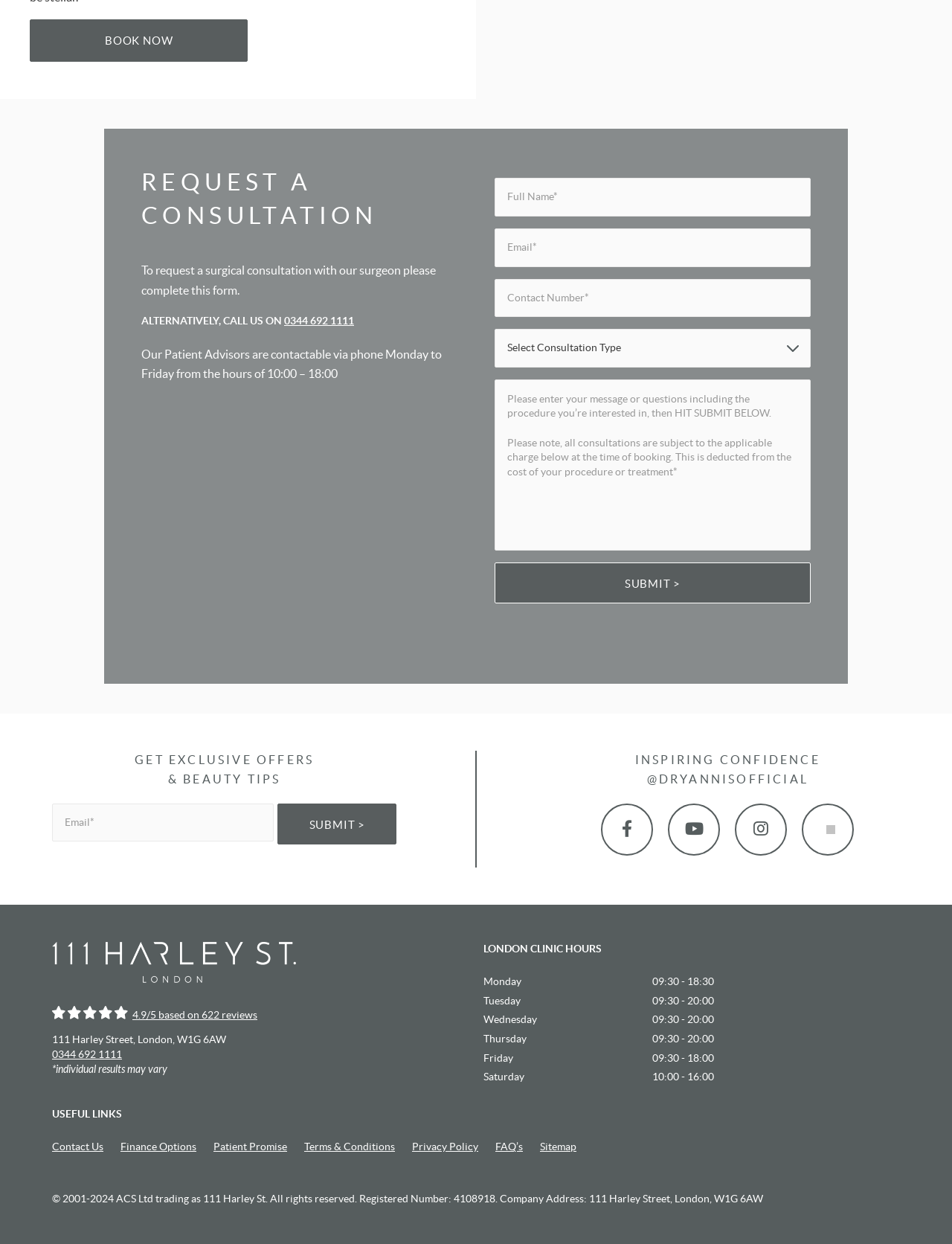Locate the bounding box of the UI element described by: "Privacy Policy" in the given webpage screenshot.

[0.433, 0.917, 0.502, 0.927]